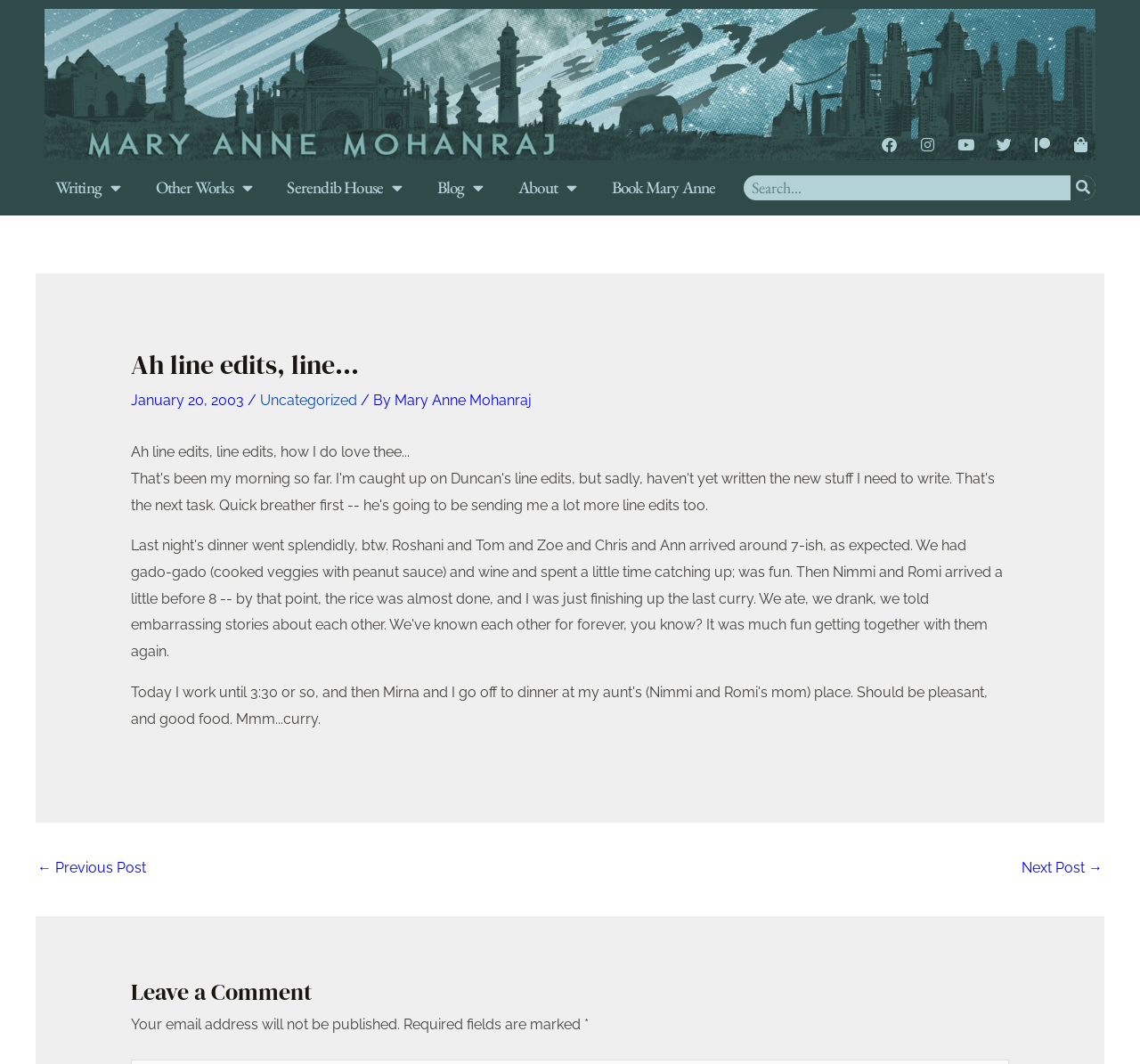Please provide a comprehensive answer to the question below using the information from the image: What is the author's name?

The author's name can be found in the article section, specifically in the link 'Mary Anne Mohanraj' which is located below the header 'Ah line edits, line…'.